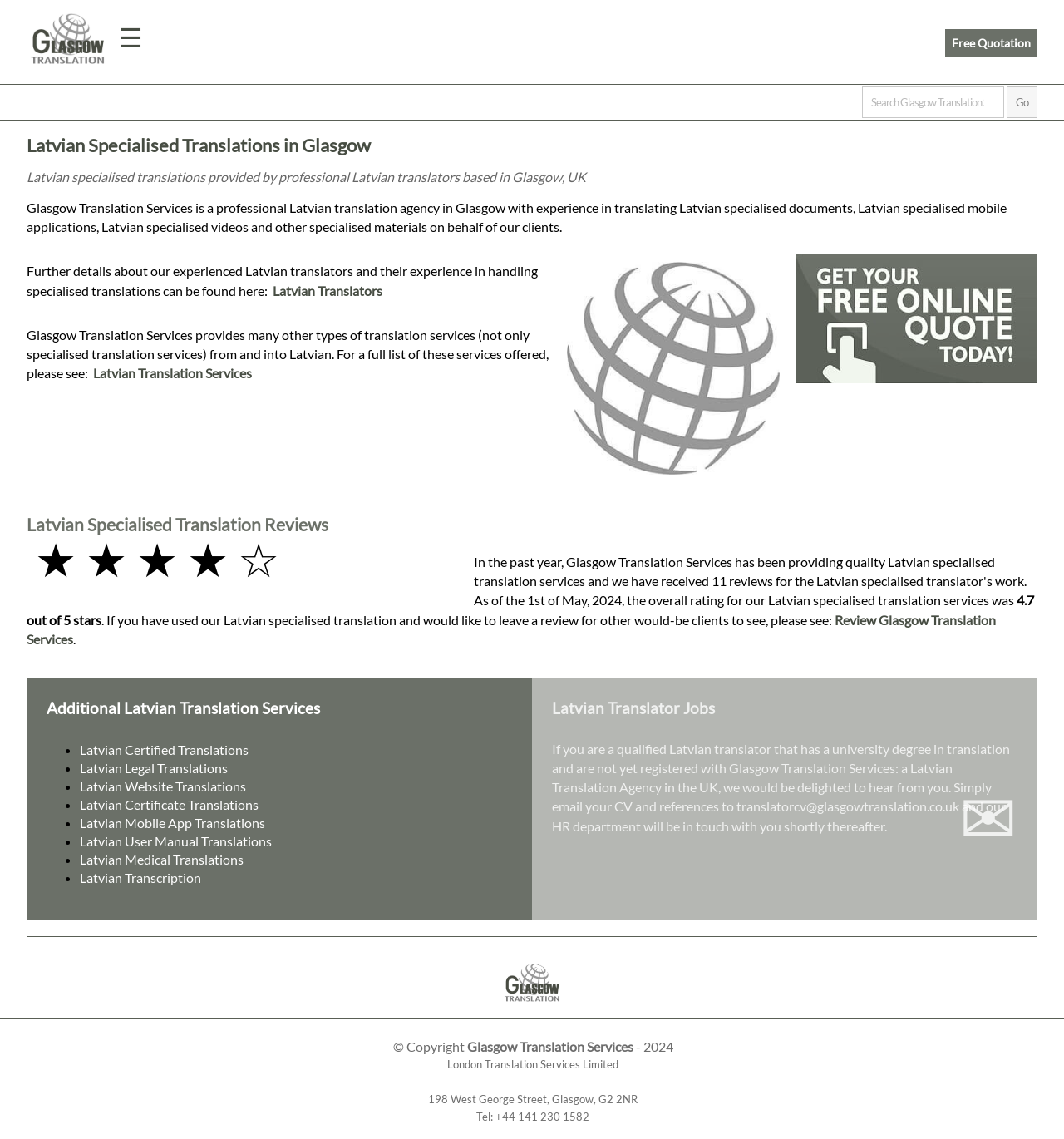What types of translation services are offered?
Respond to the question with a well-detailed and thorough answer.

I found the answer by looking at the section titled 'Additional Latvian Translation Services'. In this section, I saw a list of various types of translation services offered, including certified translations, legal translations, website translations, and more.